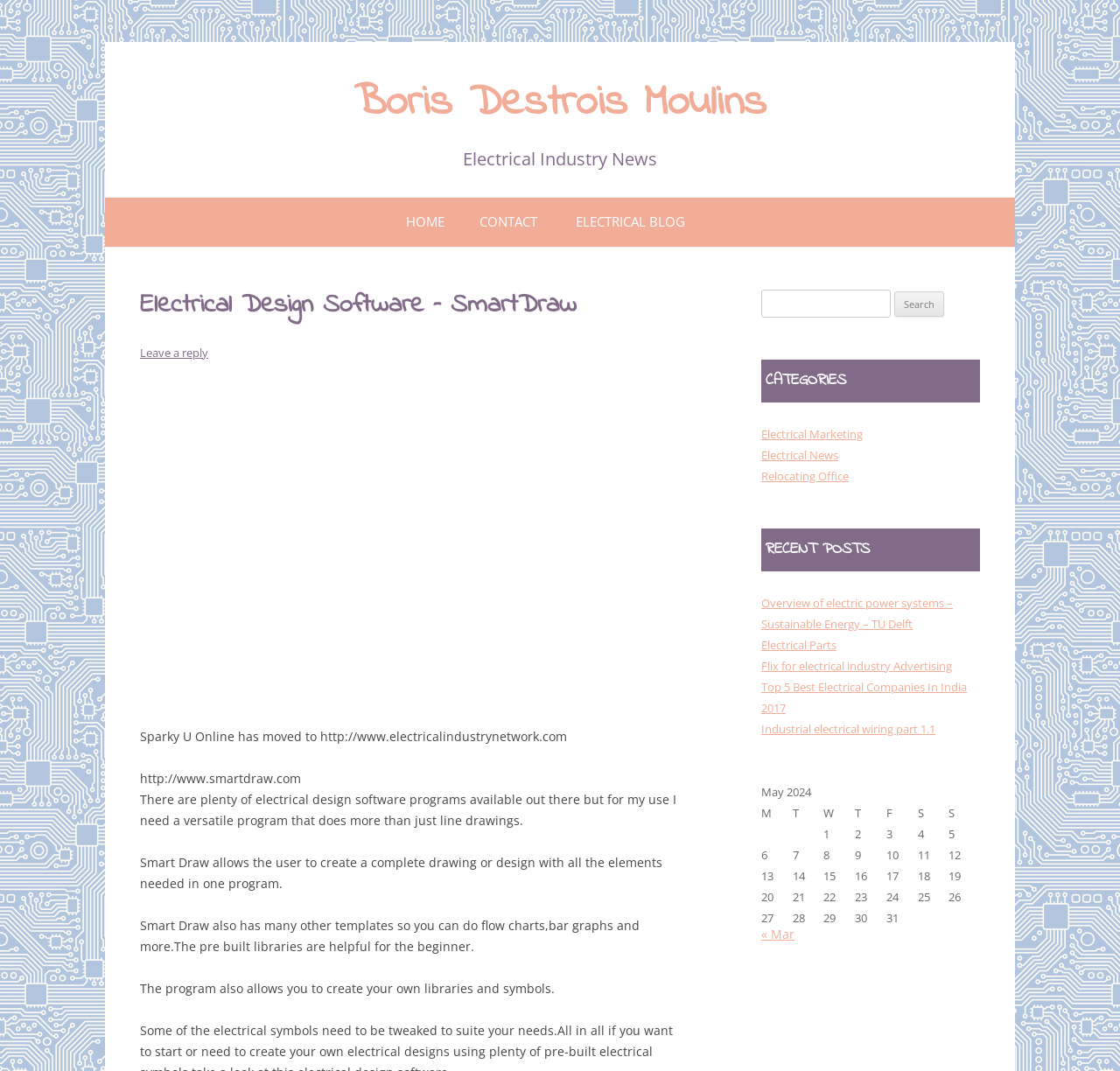Provide a comprehensive caption for the webpage.

The webpage is about electrical design software, specifically SmartDraw. At the top, there is a heading "Electrical Design Software – SmartDraw" followed by a link "Leave a reply". Below this, there is a notification that Sparky U Online has moved to a new website, with two URLs provided. 

The main content of the page is divided into two sections. On the left side, there is a section with a heading "Electrical Industry News" and several links to recent posts, including "Overview of electric power systems", "Electrical Parts", and "Top 5 Best Electrical Companies In India 2017". 

On the right side, there is a search bar with a label "Search for:" and a button "Search". Below this, there are several categories, including "CATEGORIES", "RECENT POSTS", and a calendar for May 2024. The calendar has a table with seven columns, one for each day of the week, and five rows, representing the dates 1-31. 

At the top of the page, there is a navigation menu with links to "HOME", "CONTACT", and "ELECTRICAL BLOG".